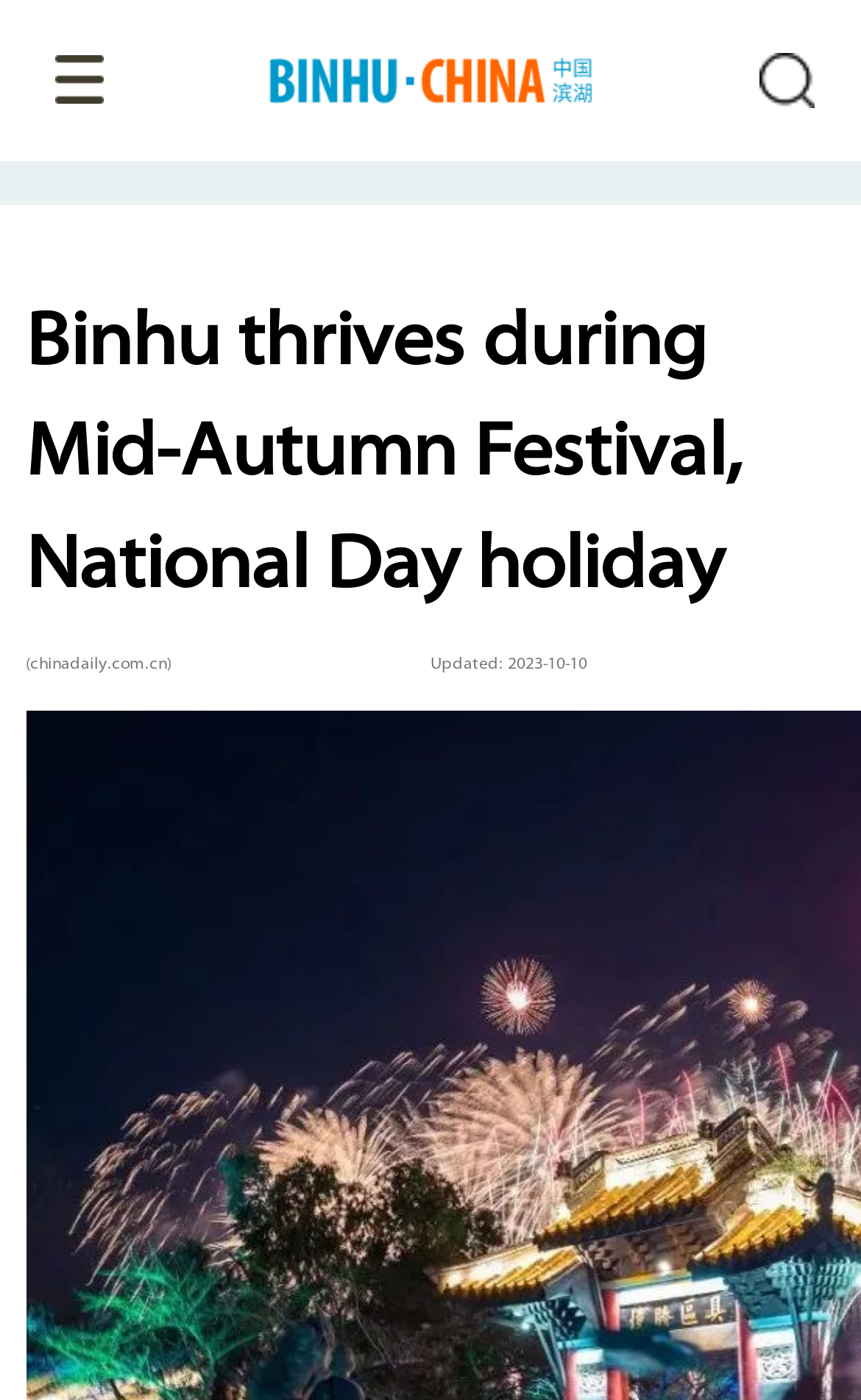What is the name of the district?
Please look at the screenshot and answer in one word or a short phrase.

Binhu